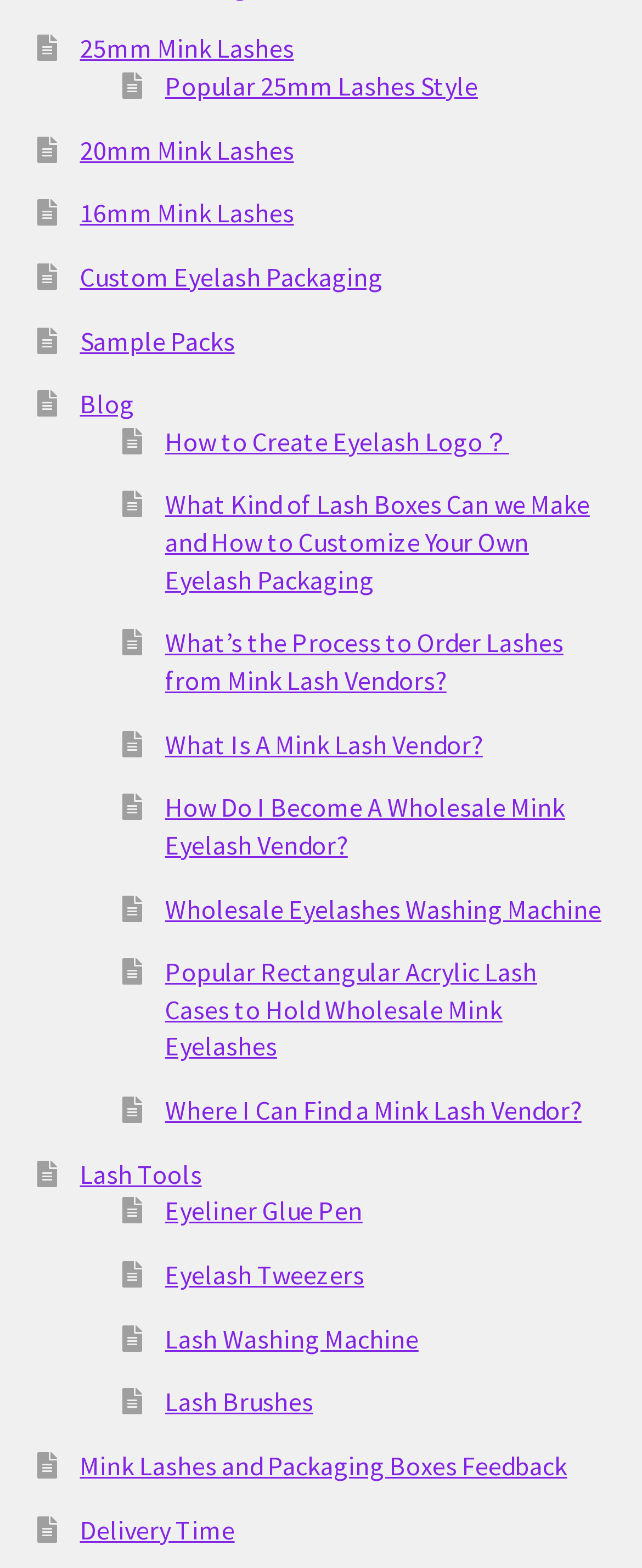Specify the bounding box coordinates (top-left x, top-left y, bottom-right x, bottom-right y) of the UI element in the screenshot that matches this description: How to Create Eyelash Logo？

[0.257, 0.271, 0.793, 0.292]